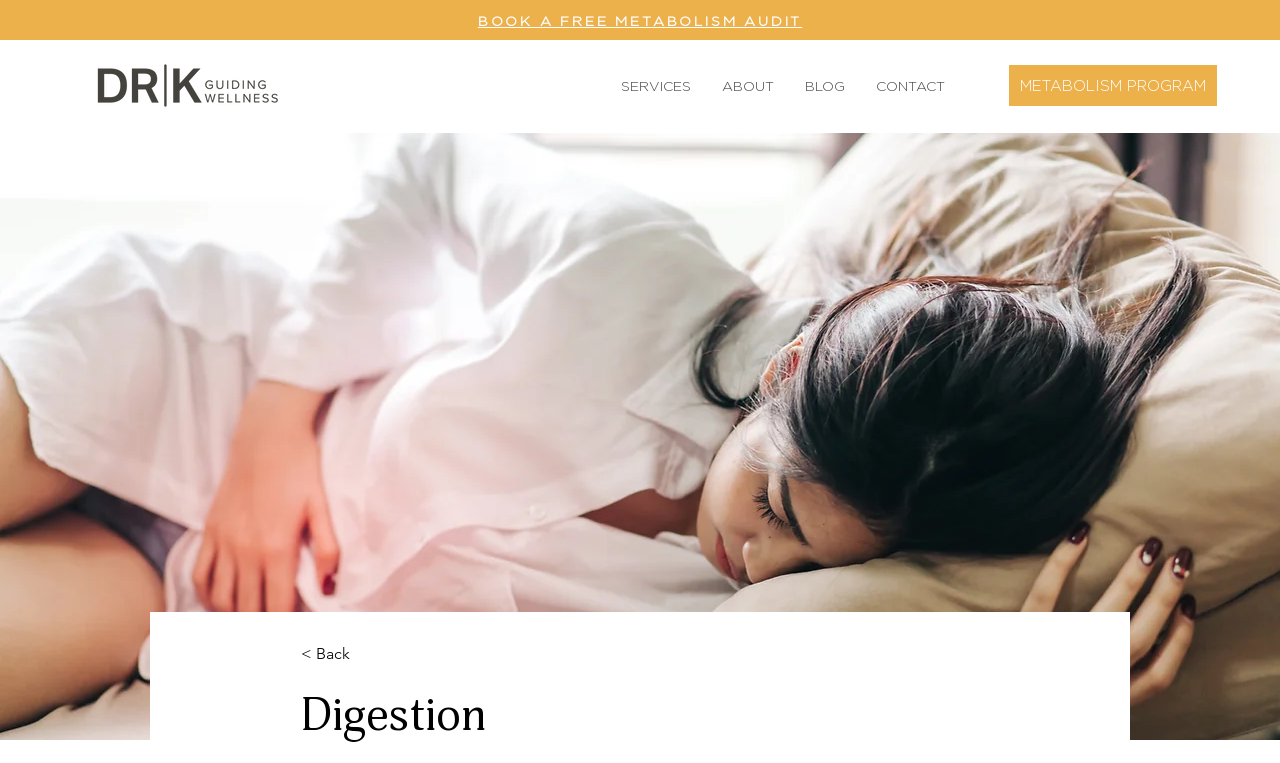From the screenshot, find the bounding box of the UI element matching this description: "METABOLISM PROGRAM". Supply the bounding box coordinates in the form [left, top, right, bottom], each a float between 0 and 1.

[0.788, 0.085, 0.951, 0.139]